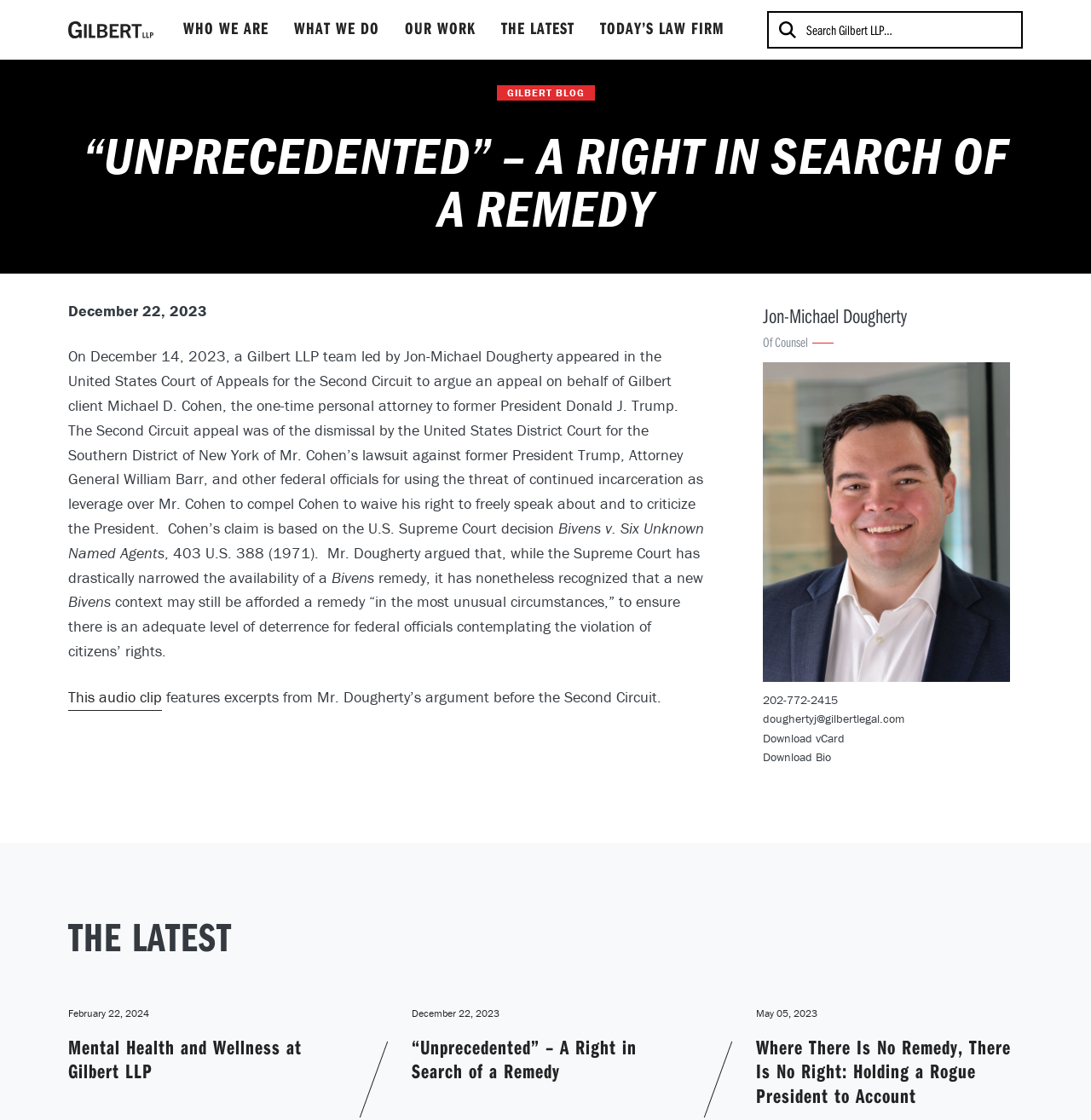Locate the bounding box coordinates of the element that needs to be clicked to carry out the instruction: "read the latest news". The coordinates should be given as four float numbers ranging from 0 to 1, i.e., [left, top, right, bottom].

[0.062, 0.814, 0.938, 0.86]